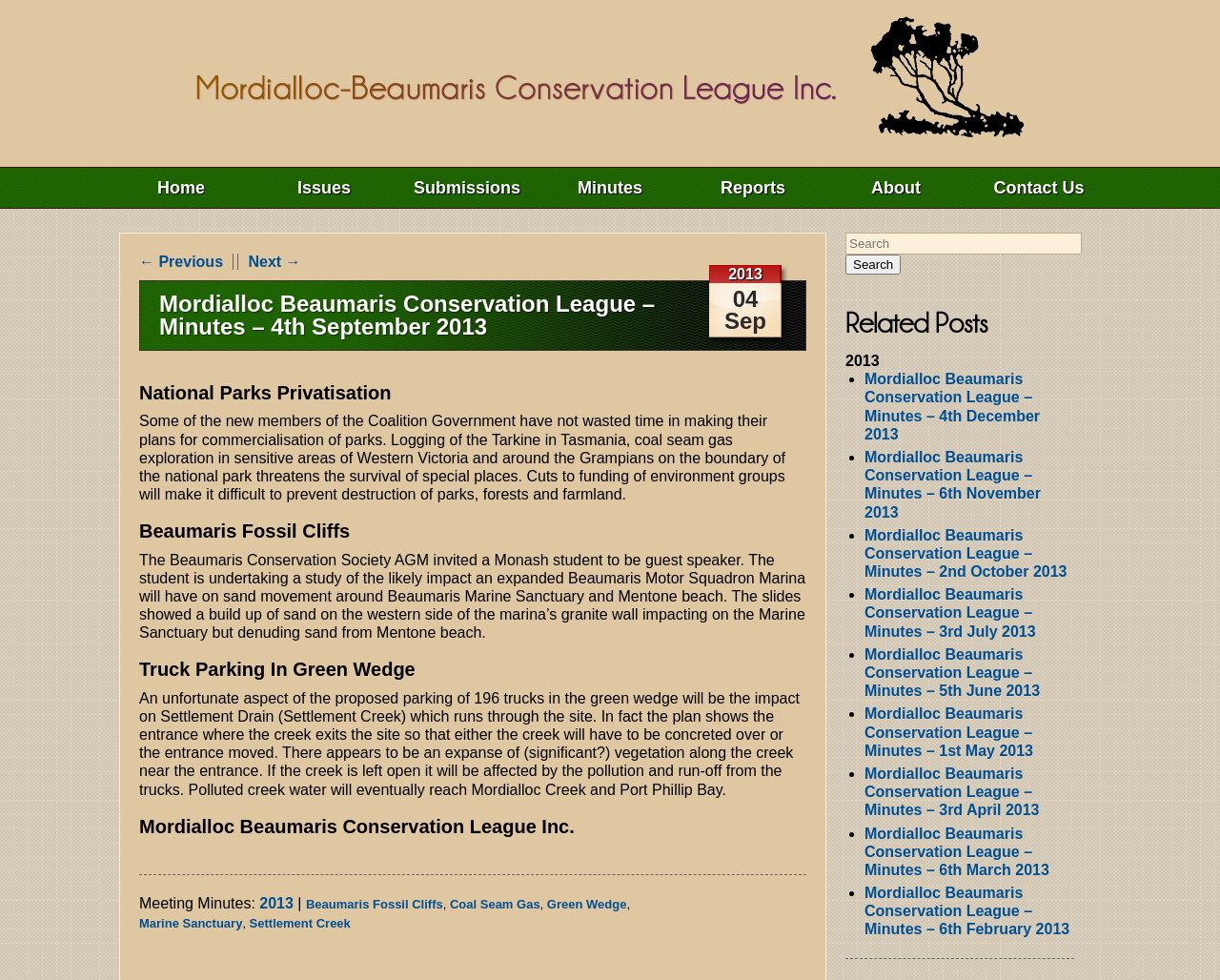What is the purpose of the search button?
Using the image as a reference, deliver a detailed and thorough answer to the question.

The search button is located at the top right corner of the webpage, and its purpose is to allow users to search for specific content within the website.